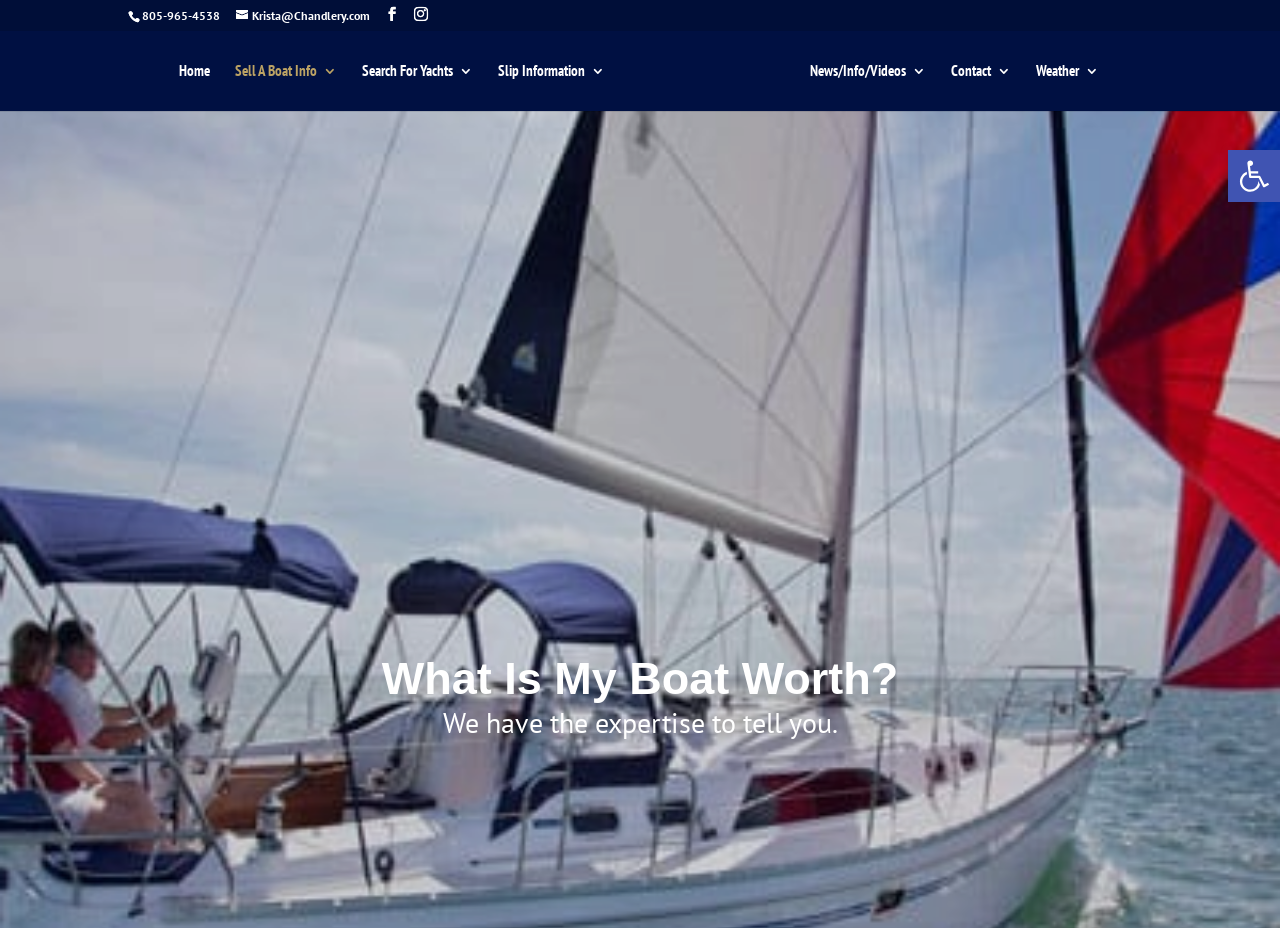Find the bounding box coordinates of the area to click in order to follow the instruction: "Get slip information".

[0.389, 0.069, 0.473, 0.12]